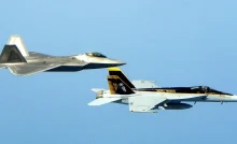Provide a comprehensive description of the image.

The image features two advanced military fighter jets soaring through a clear blue sky. On the left is the sleek and modern F-22 Raptor, known for its stealth capabilities, super-maneuverability, and advanced avionics. Its angular design is characteristic of next-generation air superiority fighters. Beside it, the F/A-18 Hornet takes a prominent position, showcasing its versatility as a multirole combat aircraft used by both the U.S. Navy and Marine Corps. With a striking color scheme that includes a mix of dark blue, yellow, and gray, the F/A-18 exemplifies agility and operational effectiveness in various combat situations. This dynamic aerial formation illustrates a modern collaboration between U.S. Navy and Air Force capabilities, highlighting the significance of inter-service cooperation in air defense and operations.